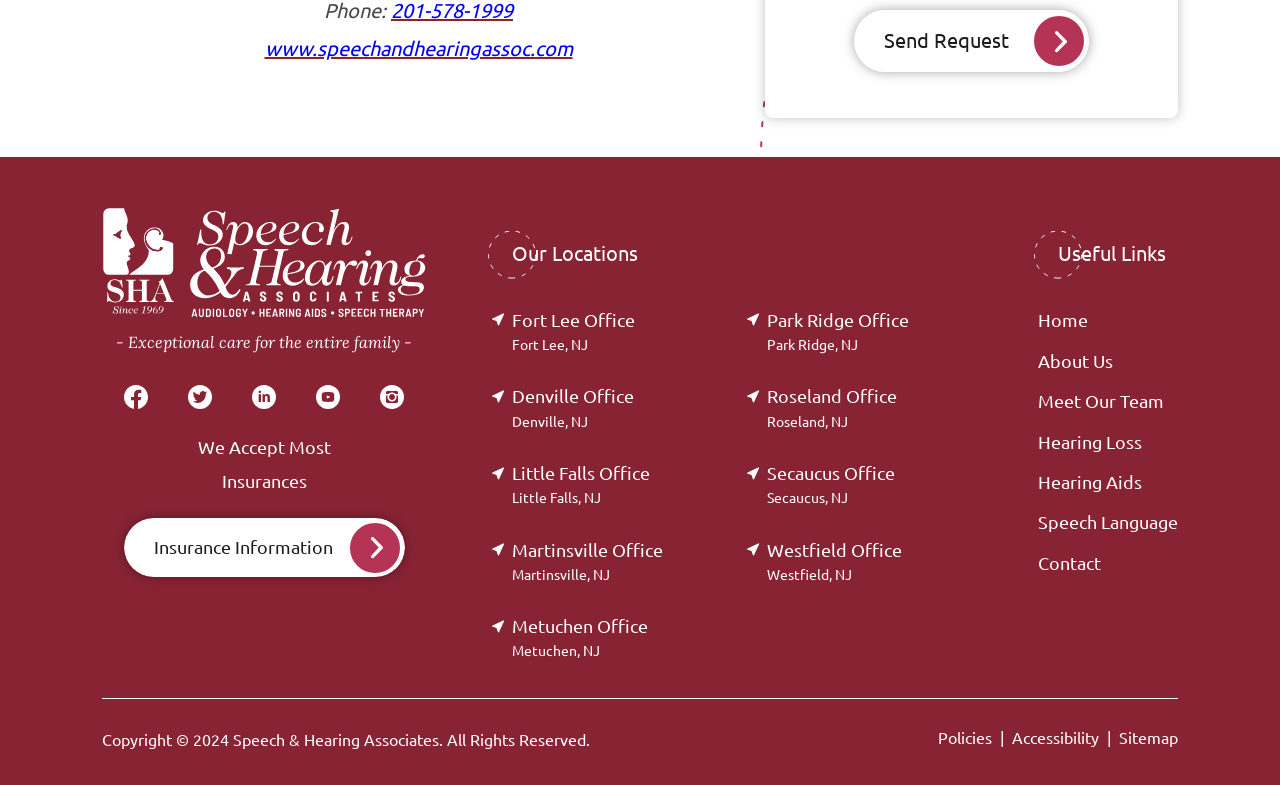Can you look at the image and give a comprehensive answer to the question:
What is the copyright year?

I found the copyright year by looking at the StaticText 'Copyright © 2024', which explicitly states the copyright year as 2024.